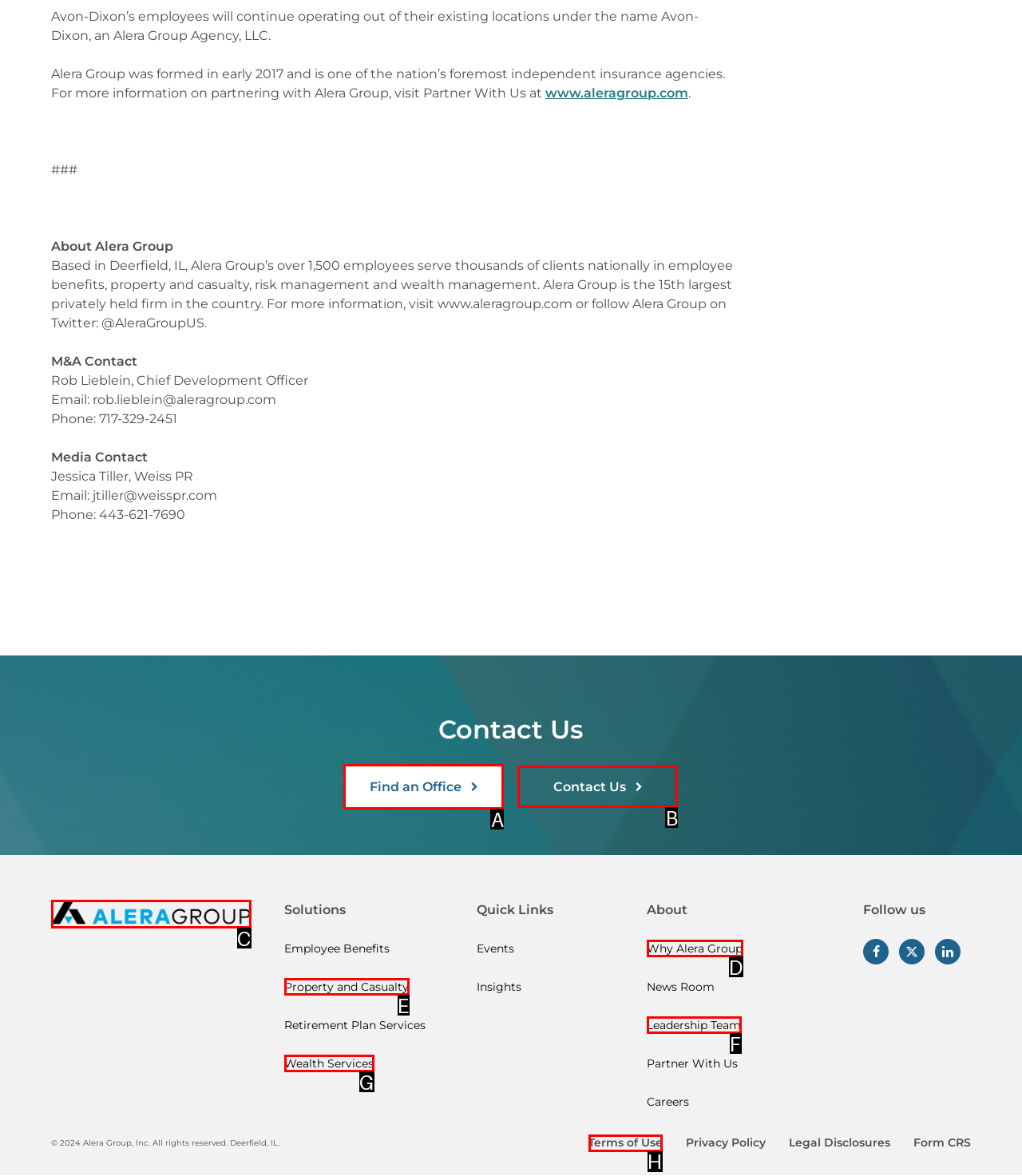Which HTML element should be clicked to perform the following task: View Terms of Use
Reply with the letter of the appropriate option.

H